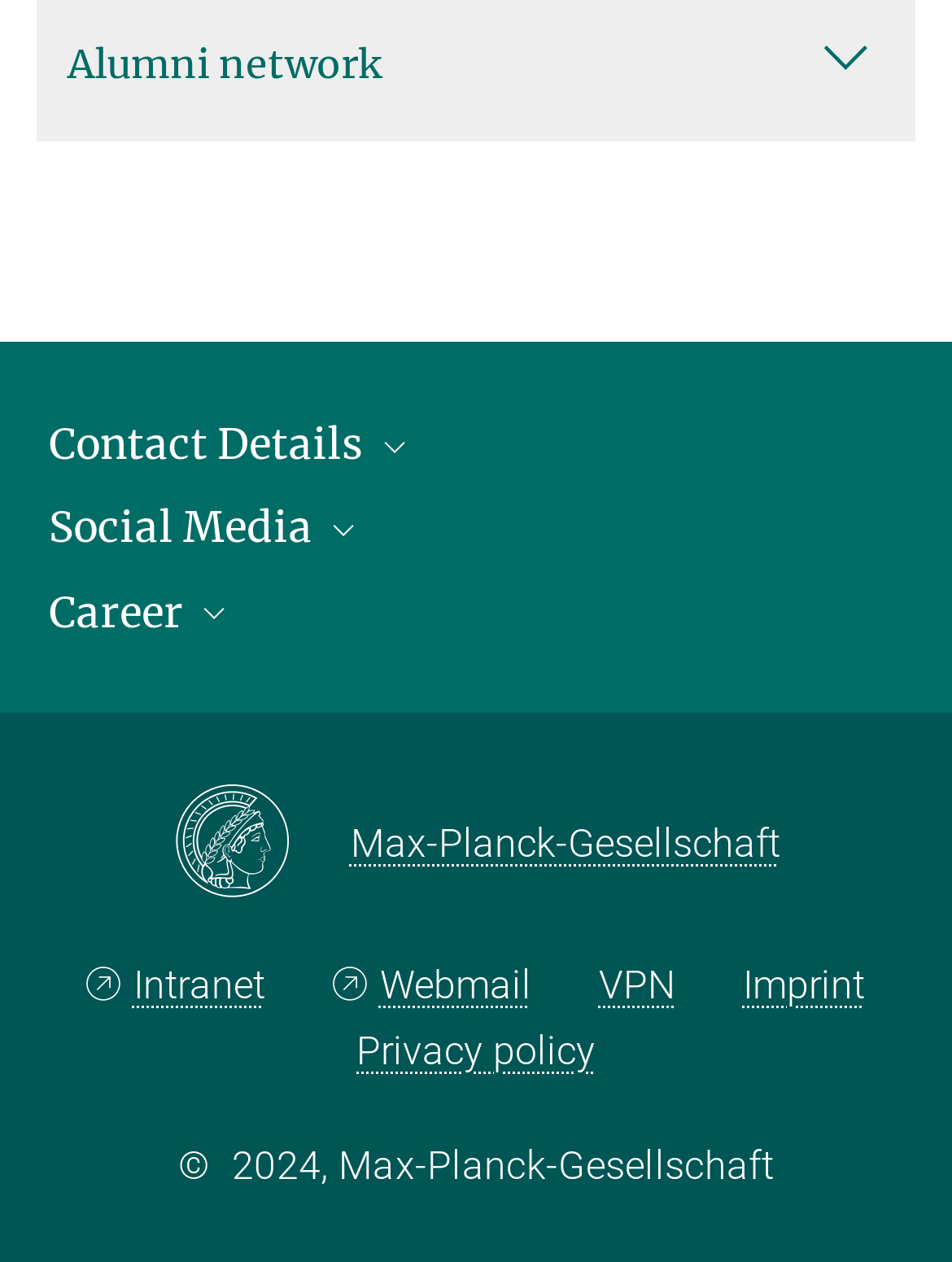Show me the bounding box coordinates of the clickable region to achieve the task as per the instruction: "Open Twitter page".

[0.051, 0.465, 0.287, 0.507]